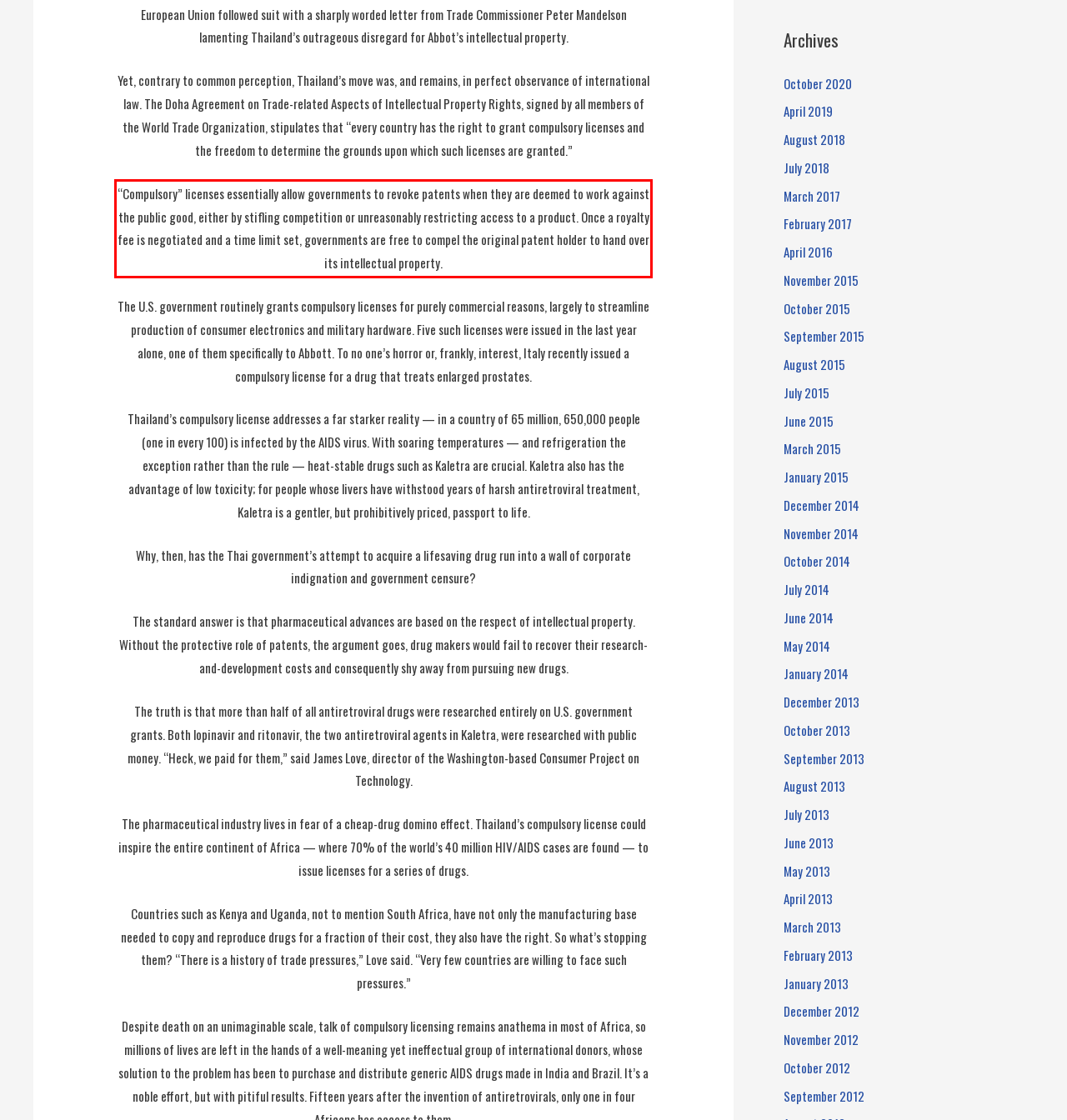Please take the screenshot of the webpage, find the red bounding box, and generate the text content that is within this red bounding box.

“Compulsory” licenses essentially allow governments to revoke patents when they are deemed to work against the public good, either by stifling competition or unreasonably restricting access to a product. Once a royalty fee is negotiated and a time limit set, governments are free to compel the original patent holder to hand over its intellectual property.